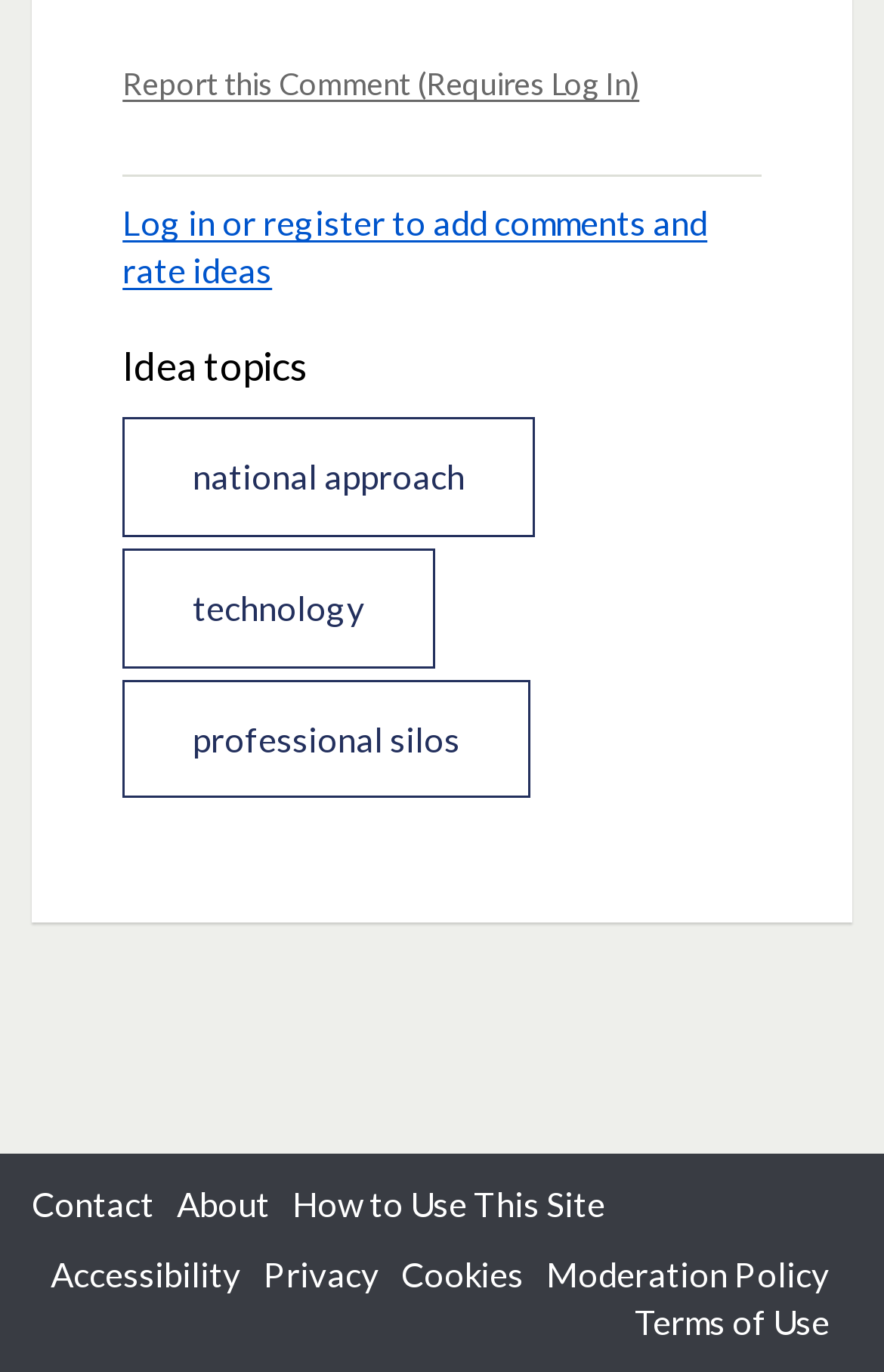Please provide the bounding box coordinates for the element that needs to be clicked to perform the following instruction: "Explore the FEATURES section". The coordinates should be given as four float numbers between 0 and 1, i.e., [left, top, right, bottom].

None